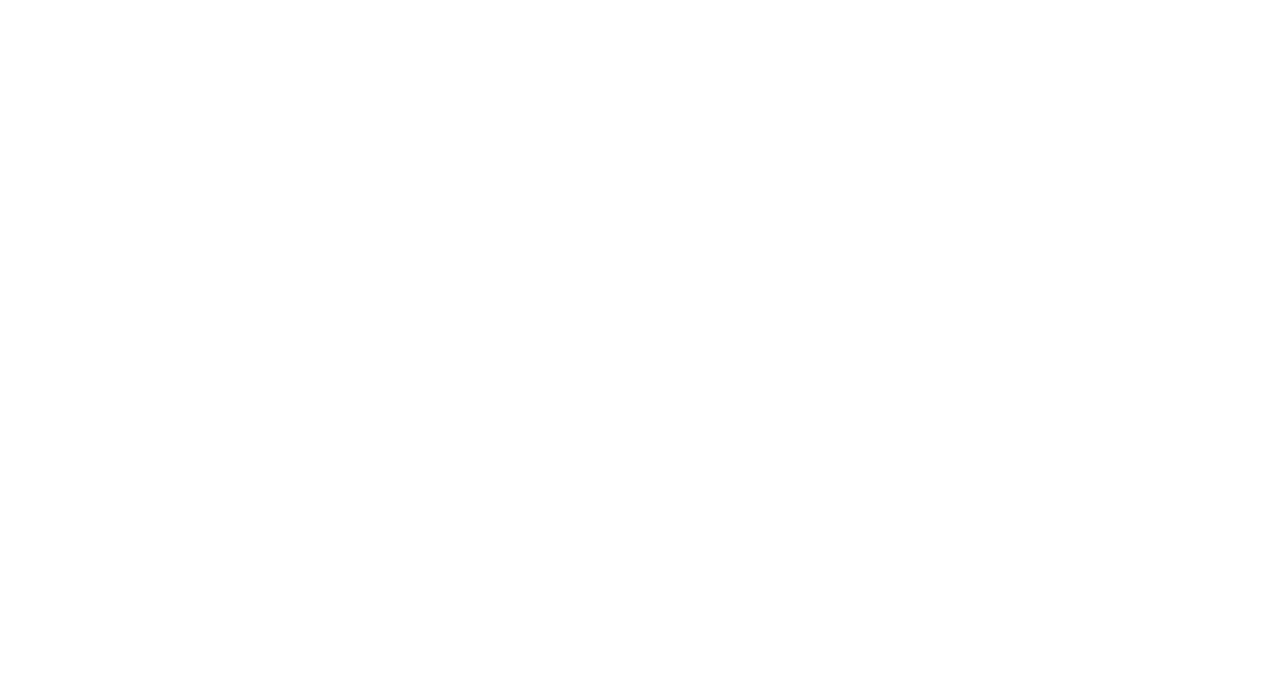Kindly determine the bounding box coordinates for the area that needs to be clicked to execute this instruction: "Sign up for the newsletter".

[0.667, 0.348, 0.953, 0.41]